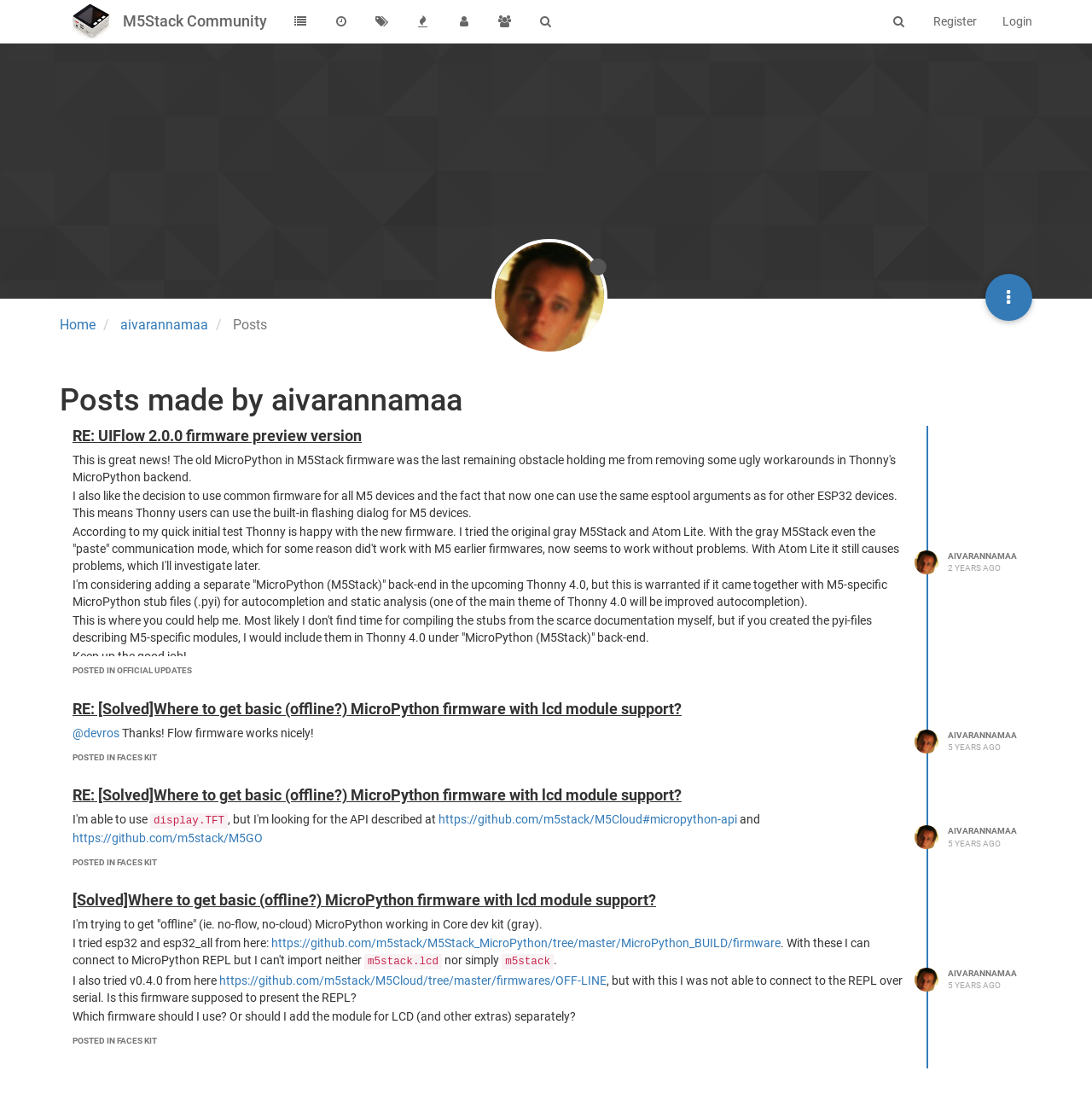Find the bounding box coordinates for the HTML element described in this sentence: "aivarannamaa". Provide the coordinates as four float numbers between 0 and 1, in the format [left, top, right, bottom].

[0.868, 0.885, 0.931, 0.894]